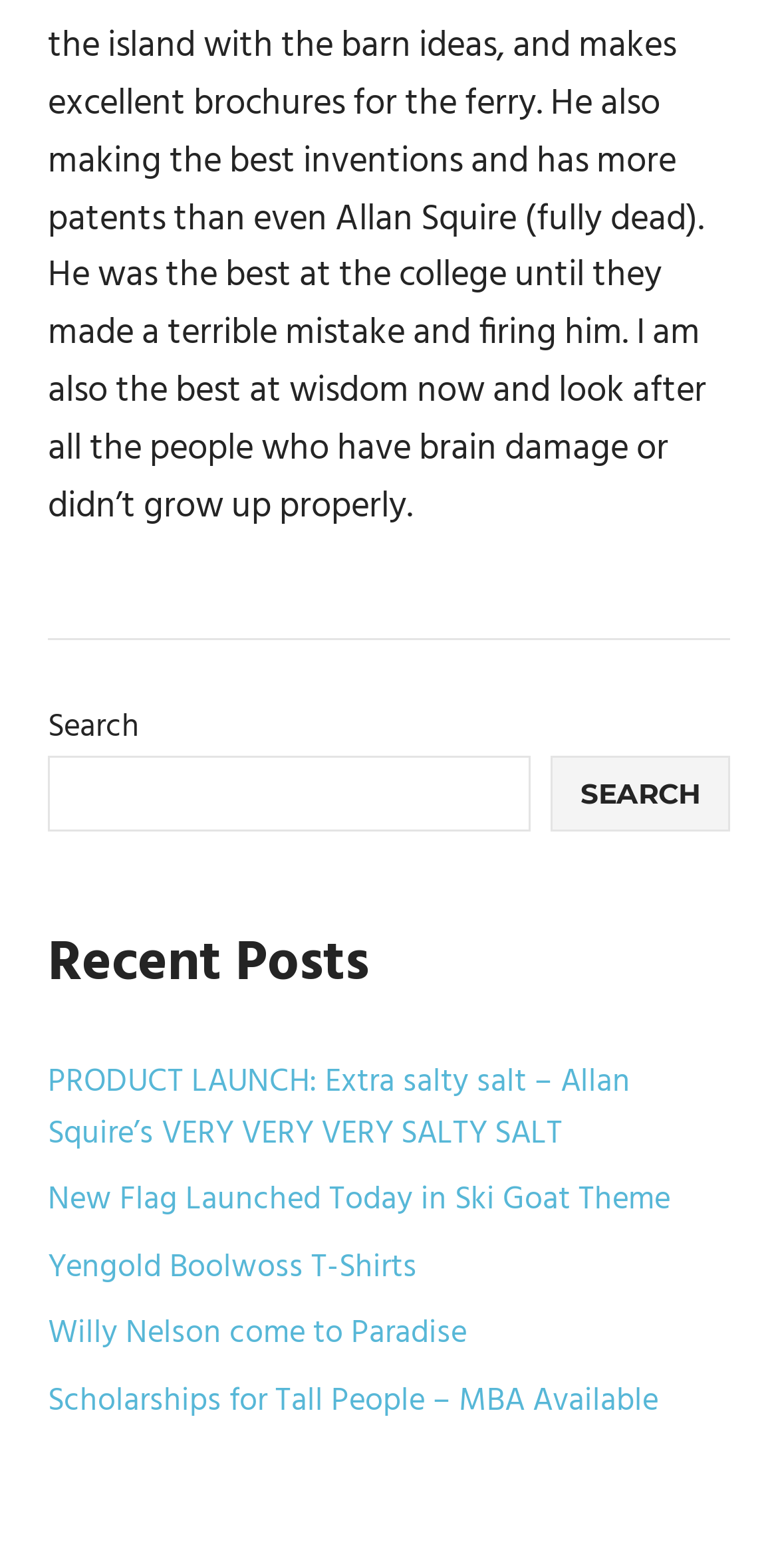Locate the bounding box of the UI element with the following description: "Willy Nelson come to Paradise".

[0.062, 0.835, 0.6, 0.868]